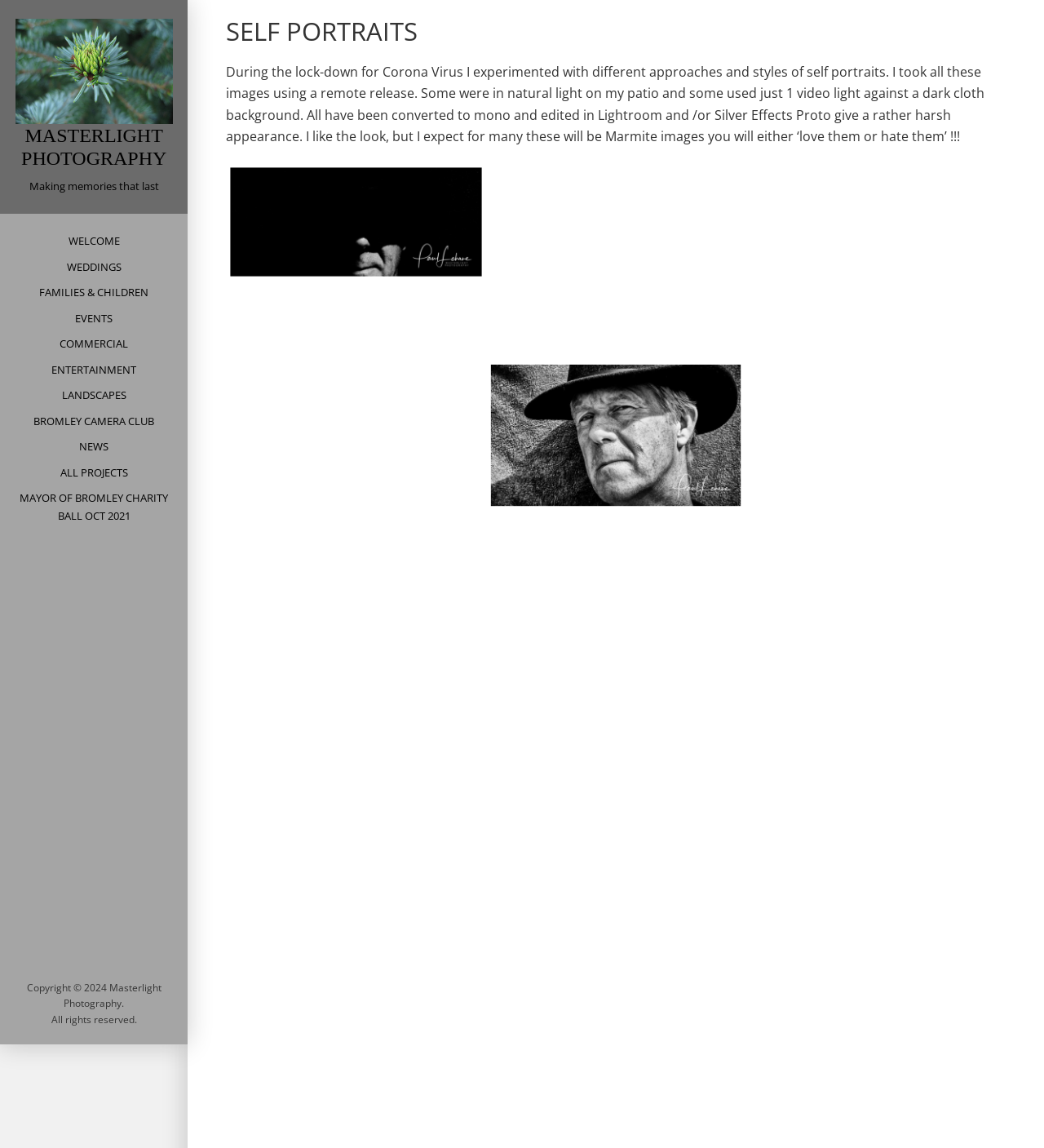Can you find the bounding box coordinates of the area I should click to execute the following instruction: "Read Copyright information"?

[0.026, 0.854, 0.154, 0.88]